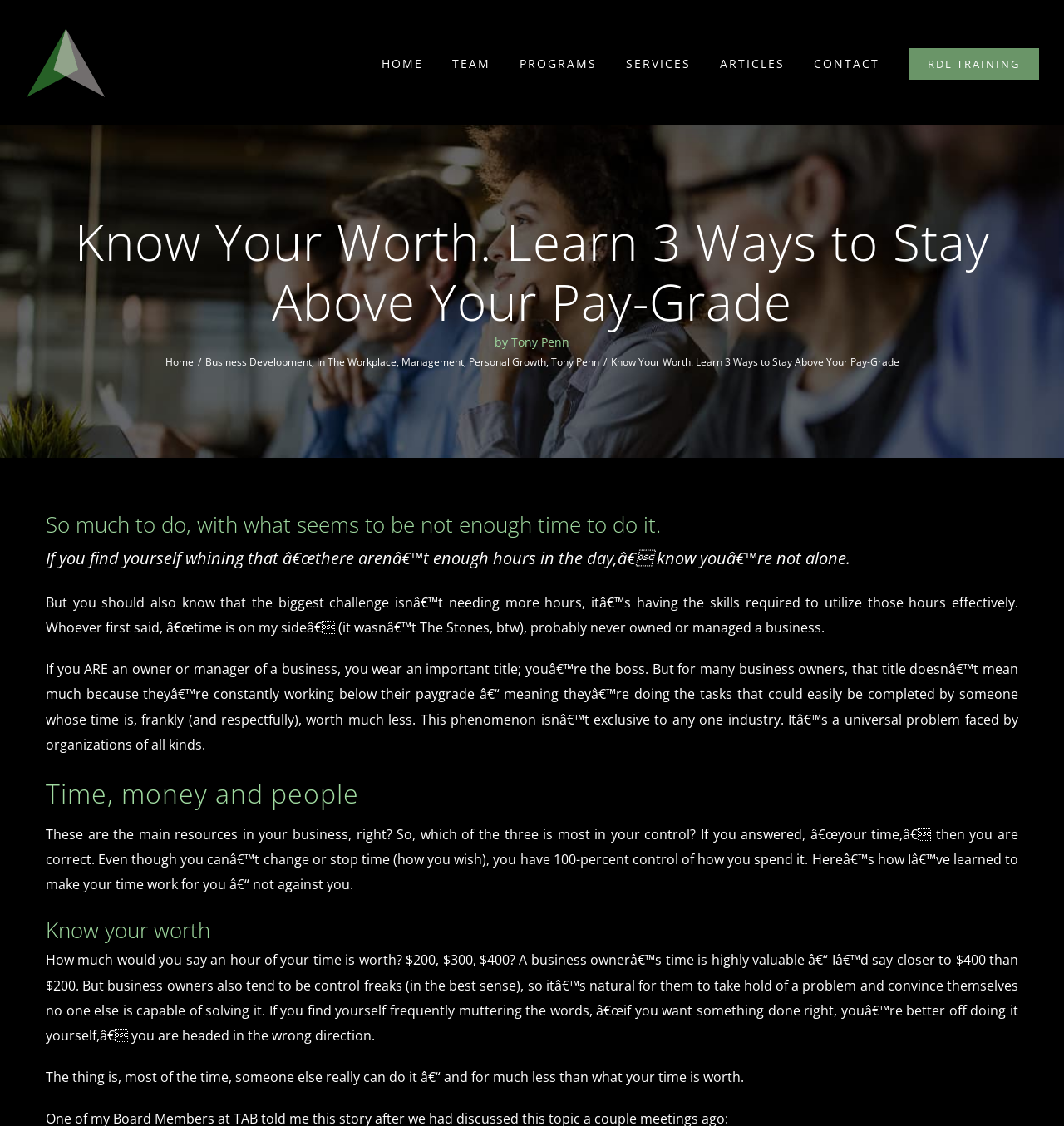Please identify the bounding box coordinates of the region to click in order to complete the given instruction: "Click the 'HOME' link". The coordinates should be four float numbers between 0 and 1, i.e., [left, top, right, bottom].

[0.359, 0.0, 0.398, 0.111]